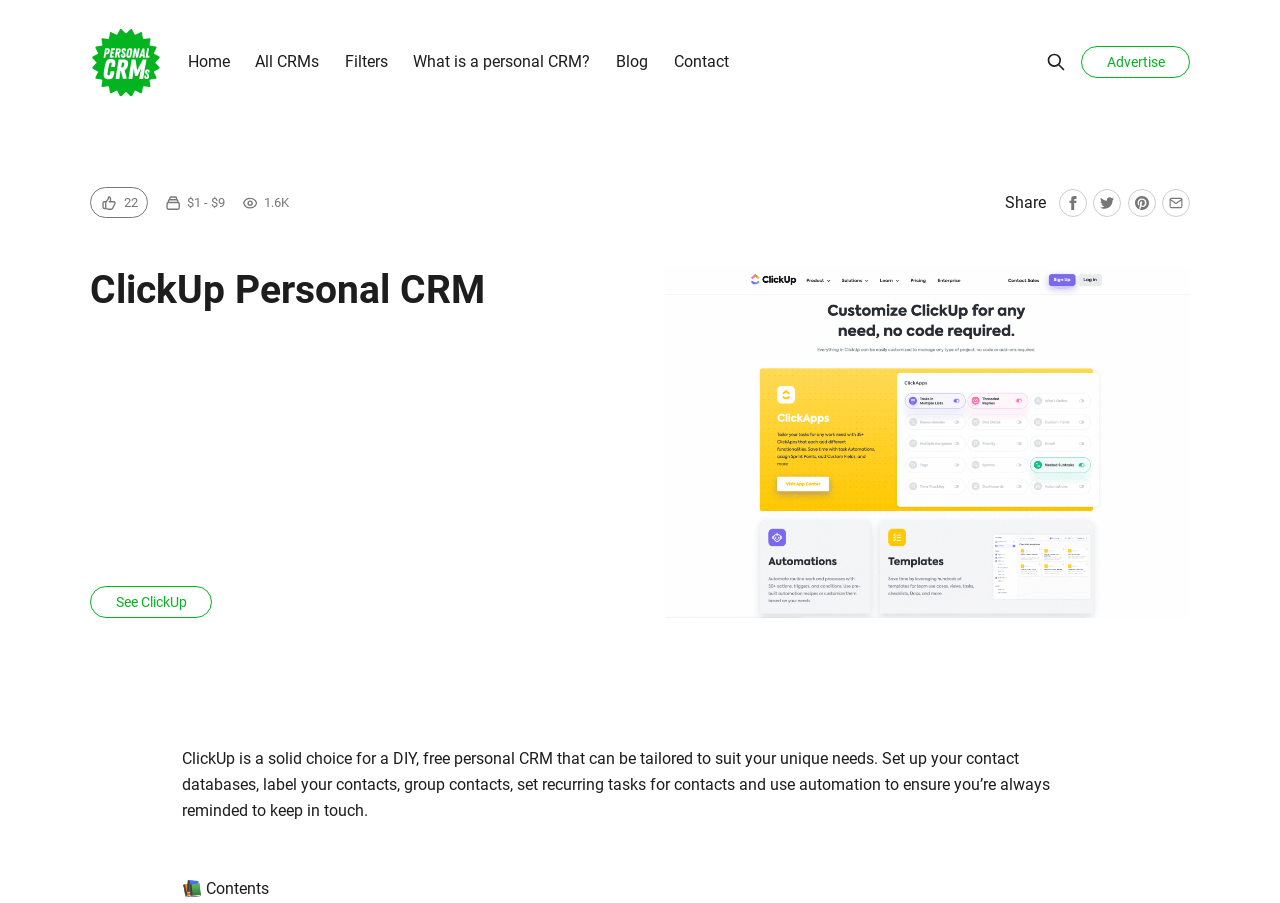Find the bounding box coordinates of the clickable area that will achieve the following instruction: "Read the 'What is a personal CRM?' article".

[0.323, 0.054, 0.461, 0.083]